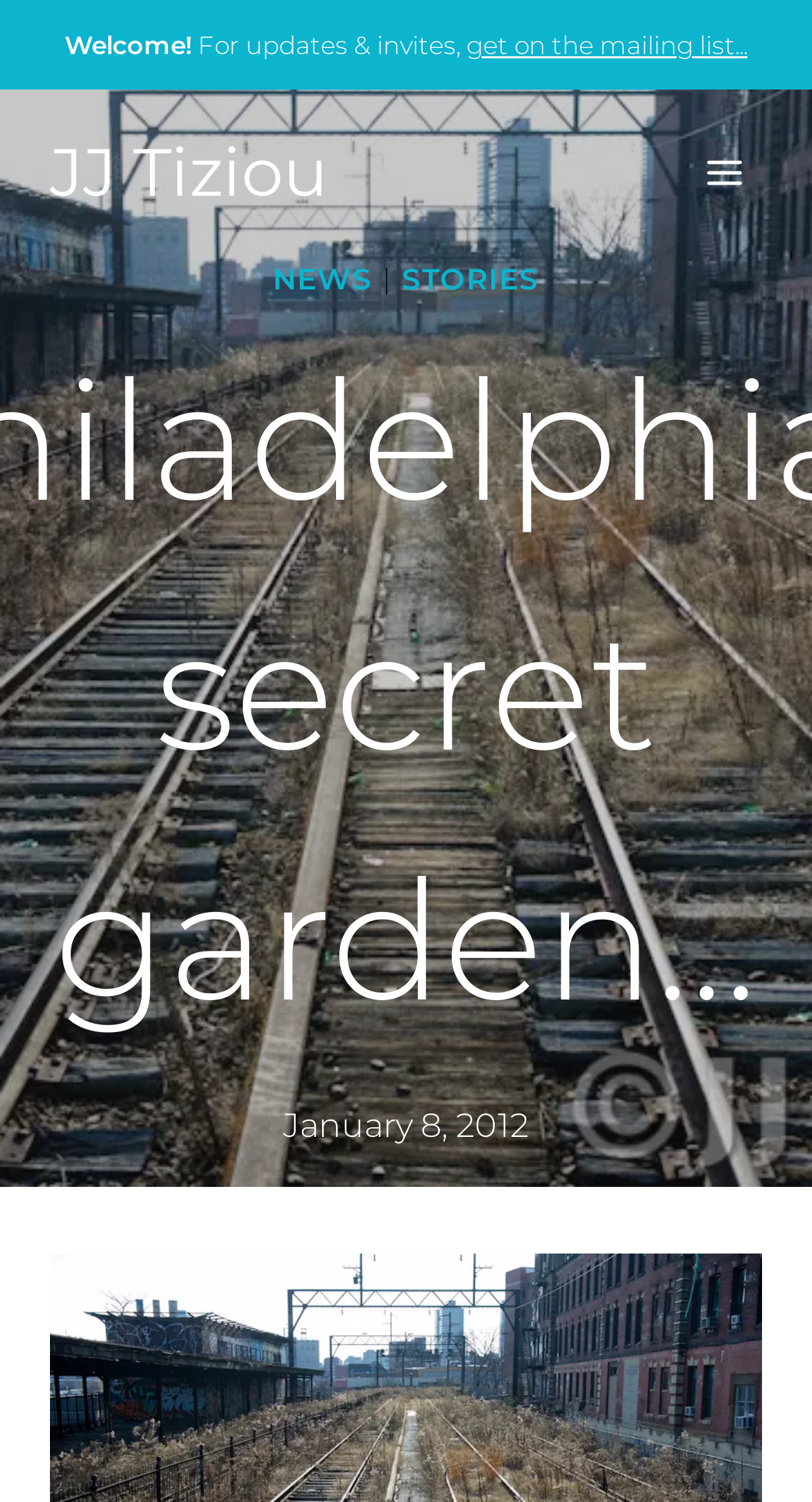What is the date mentioned on the webpage?
Answer the question with a thorough and detailed explanation.

The date 'January 8, 2012' is a static text element located within a time element with bounding box coordinates [0.349, 0.733, 0.651, 0.768], which suggests that this date is relevant to the content of the webpage.